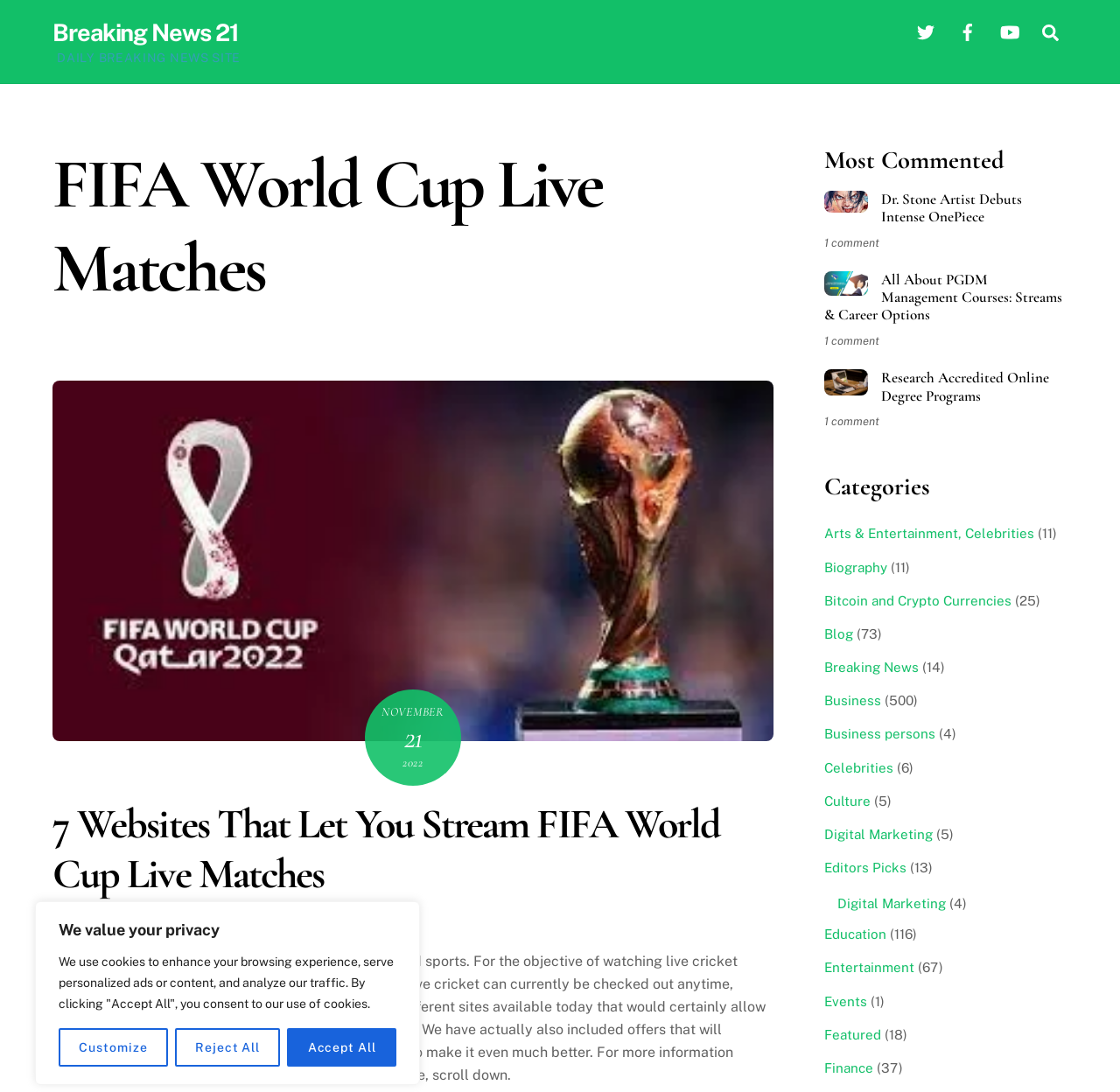Identify the bounding box coordinates for the UI element described as follows: "Breaking News 21". Ensure the coordinates are four float numbers between 0 and 1, formatted as [left, top, right, bottom].

[0.047, 0.017, 0.213, 0.042]